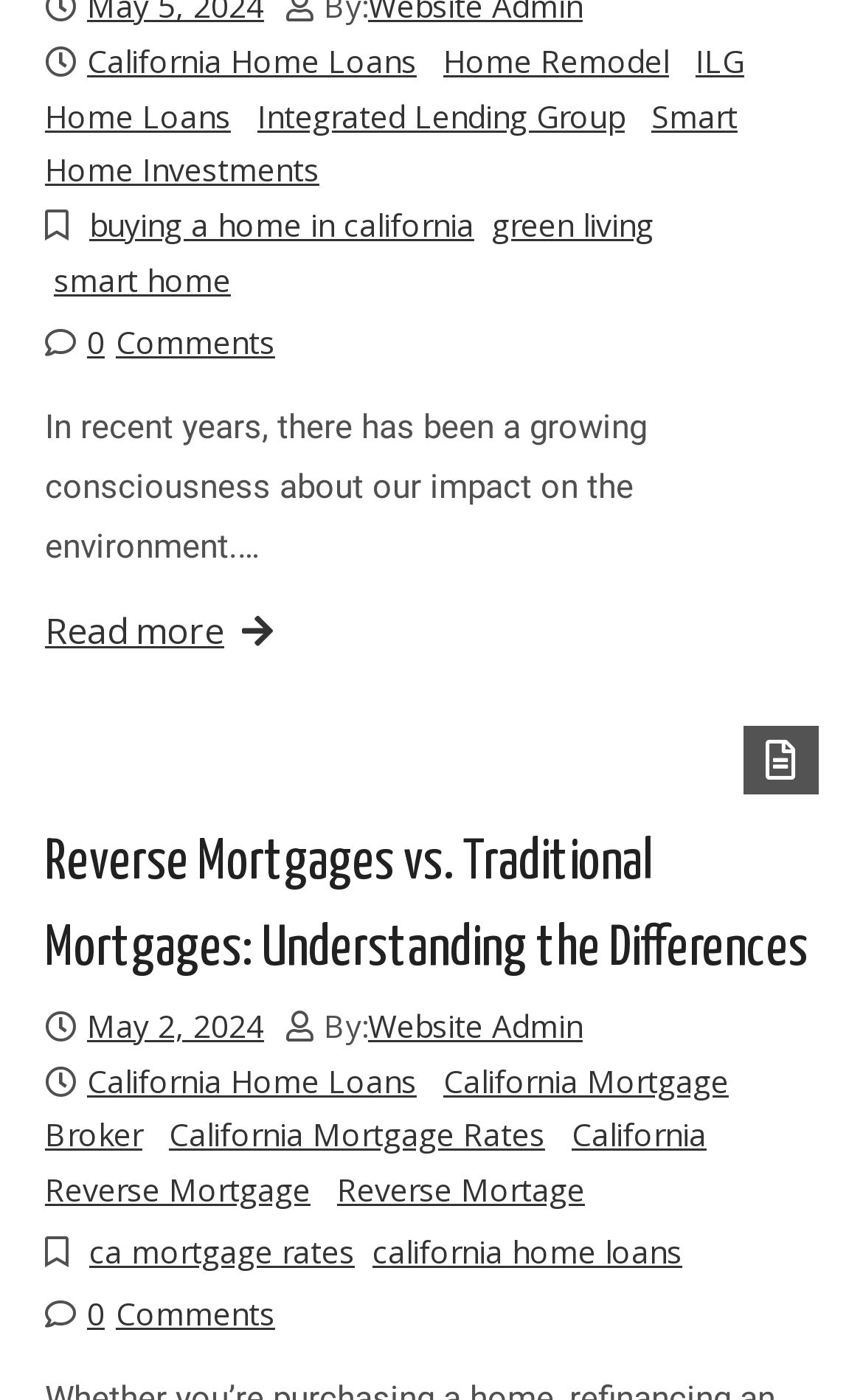Determine the bounding box coordinates of the clickable region to follow the instruction: "Read more about green living".

[0.57, 0.146, 0.757, 0.176]